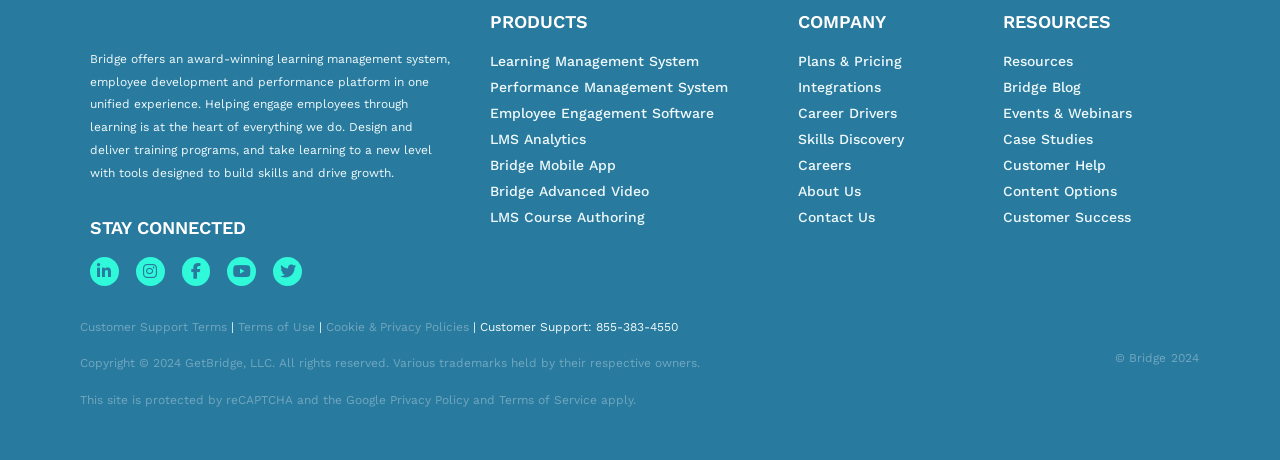Carefully examine the image and provide an in-depth answer to the question: How can users stay connected with Bridge?

The webpage has a 'STAY CONNECTED' section that lists links to Bridge's social media profiles, including LinkedIn, Instagram, Facebook, YouTube, and Twitter. This suggests that users can stay connected with Bridge through these social media platforms.